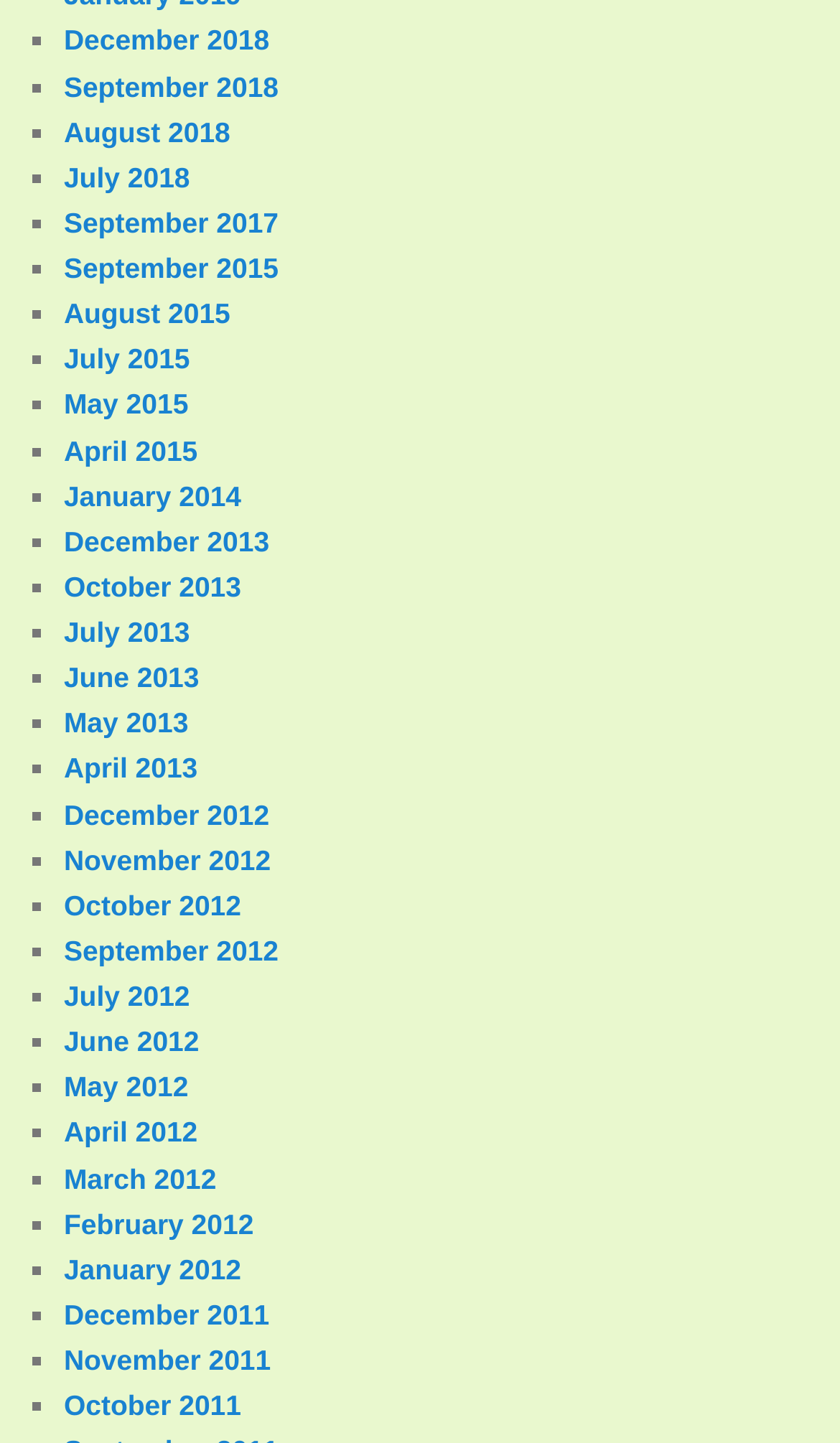What is the pattern of the links?
Provide a concise answer using a single word or phrase based on the image.

Monthly archives